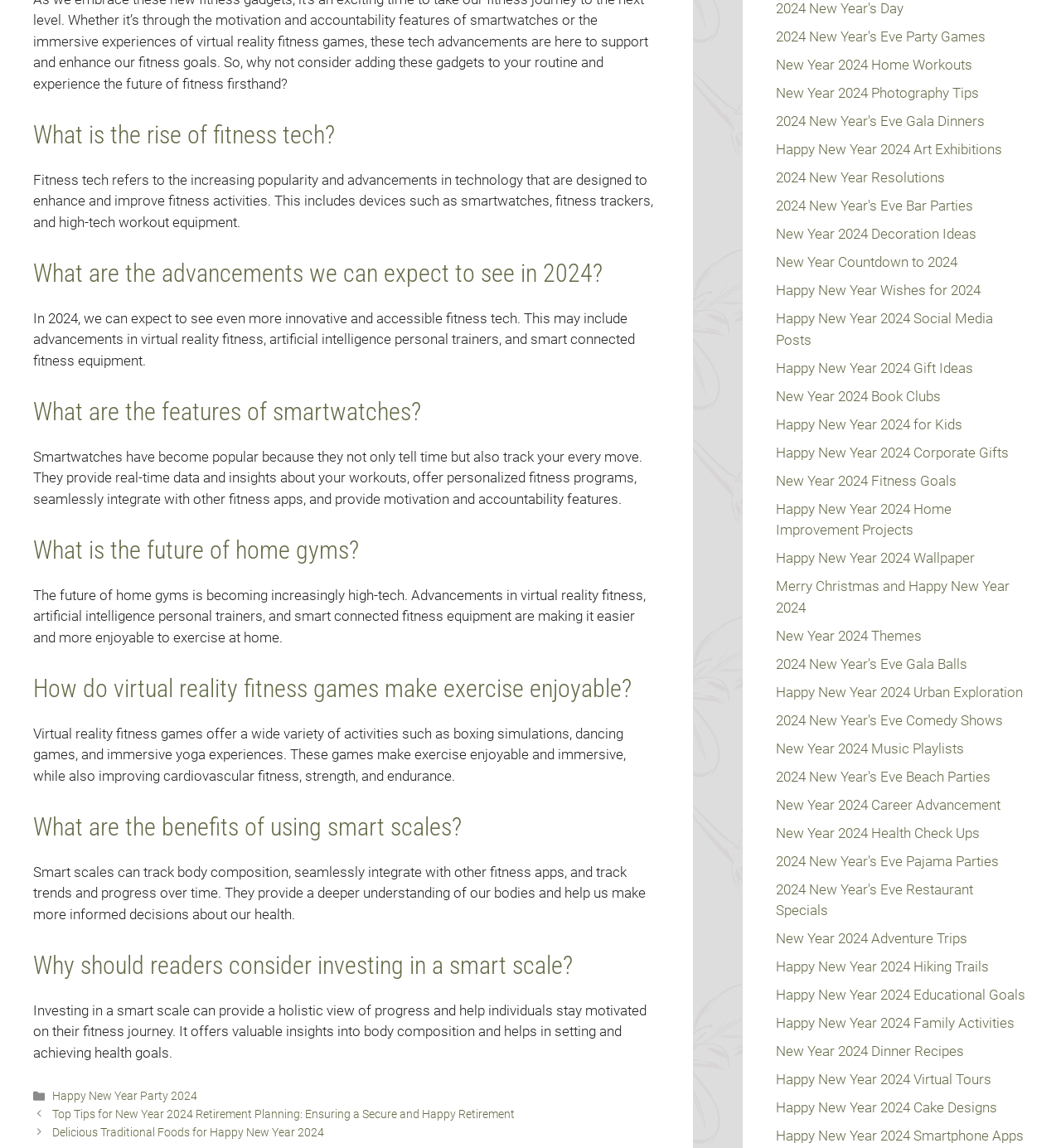Locate the bounding box coordinates of the element to click to perform the following action: 'Read about 'What is the rise of fitness tech?''. The coordinates should be given as four float values between 0 and 1, in the form of [left, top, right, bottom].

[0.031, 0.101, 0.622, 0.134]